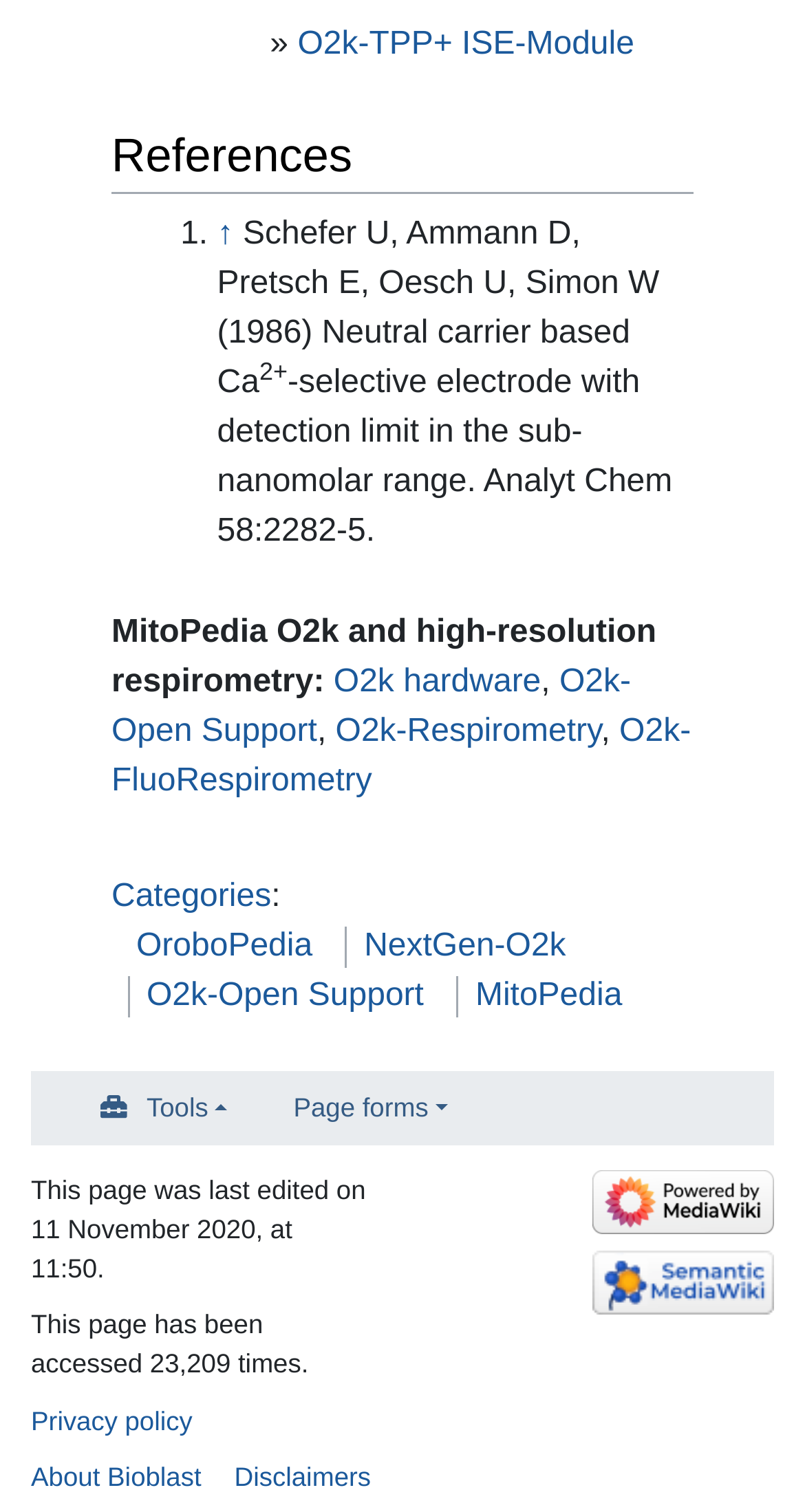What is the name of the software that powers this website?
Utilize the image to construct a detailed and well-explained answer.

I found the name of the software that powers this website by looking at the bottom of the page, where it says 'Powered by MediaWiki' and 'Powered by Semantic MediaWiki'.